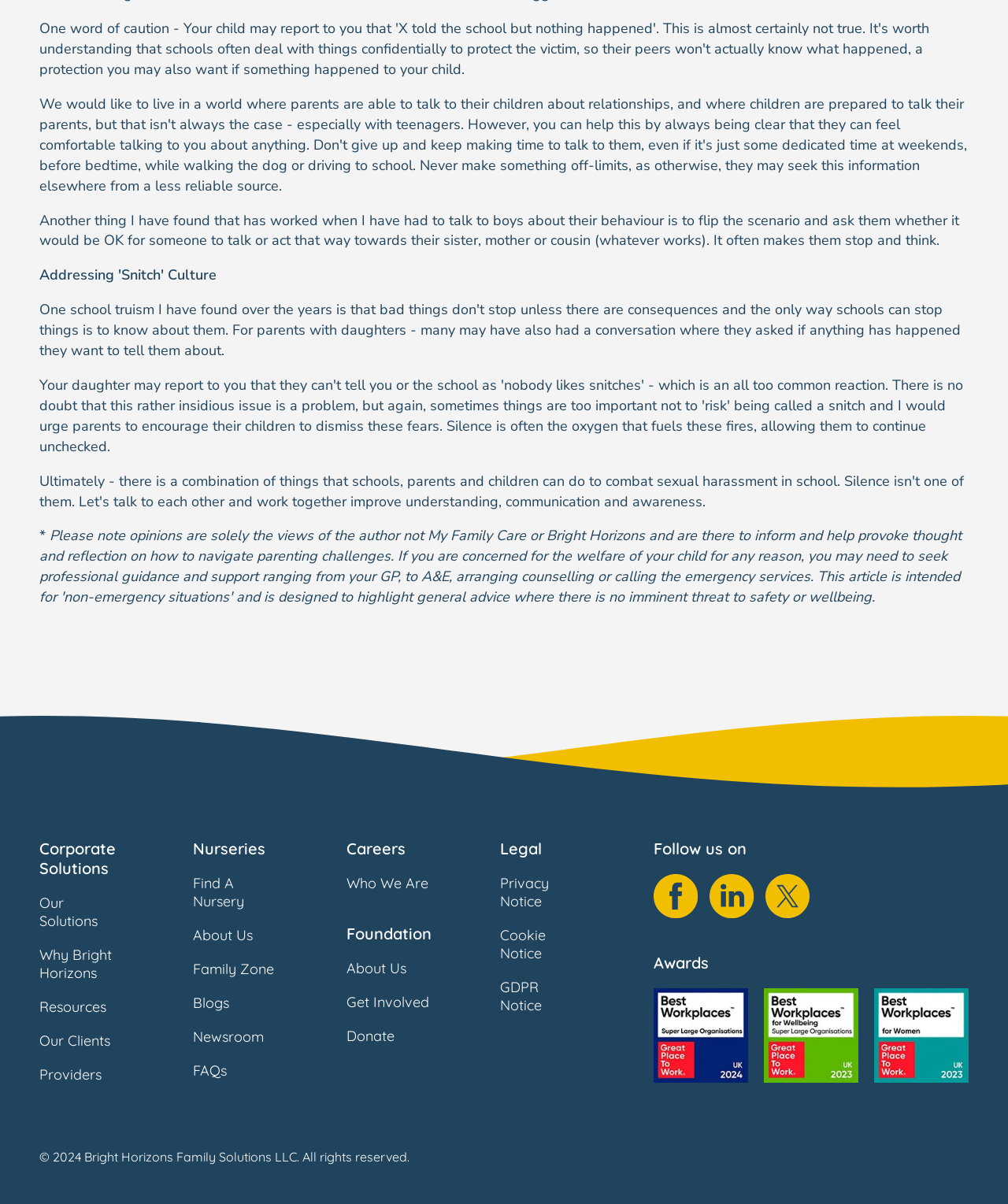Predict the bounding box coordinates of the area that should be clicked to accomplish the following instruction: "Click Corporate Solutions". The bounding box coordinates should consist of four float numbers between 0 and 1, i.e., [left, top, right, bottom].

[0.039, 0.696, 0.152, 0.729]